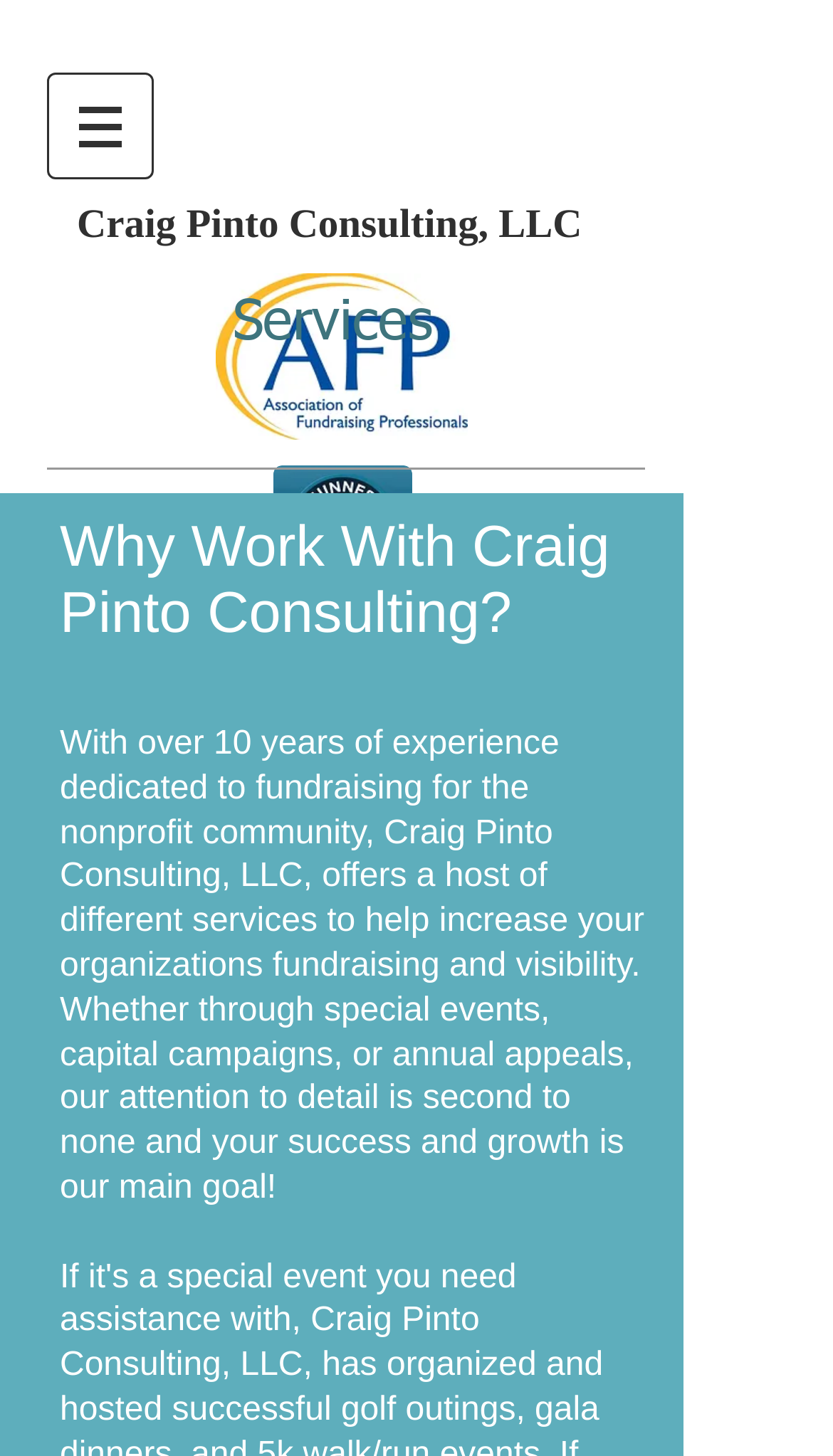What is the main goal of Craig Pinto Consulting?
Based on the image, provide your answer in one word or phrase.

Success and growth of clients